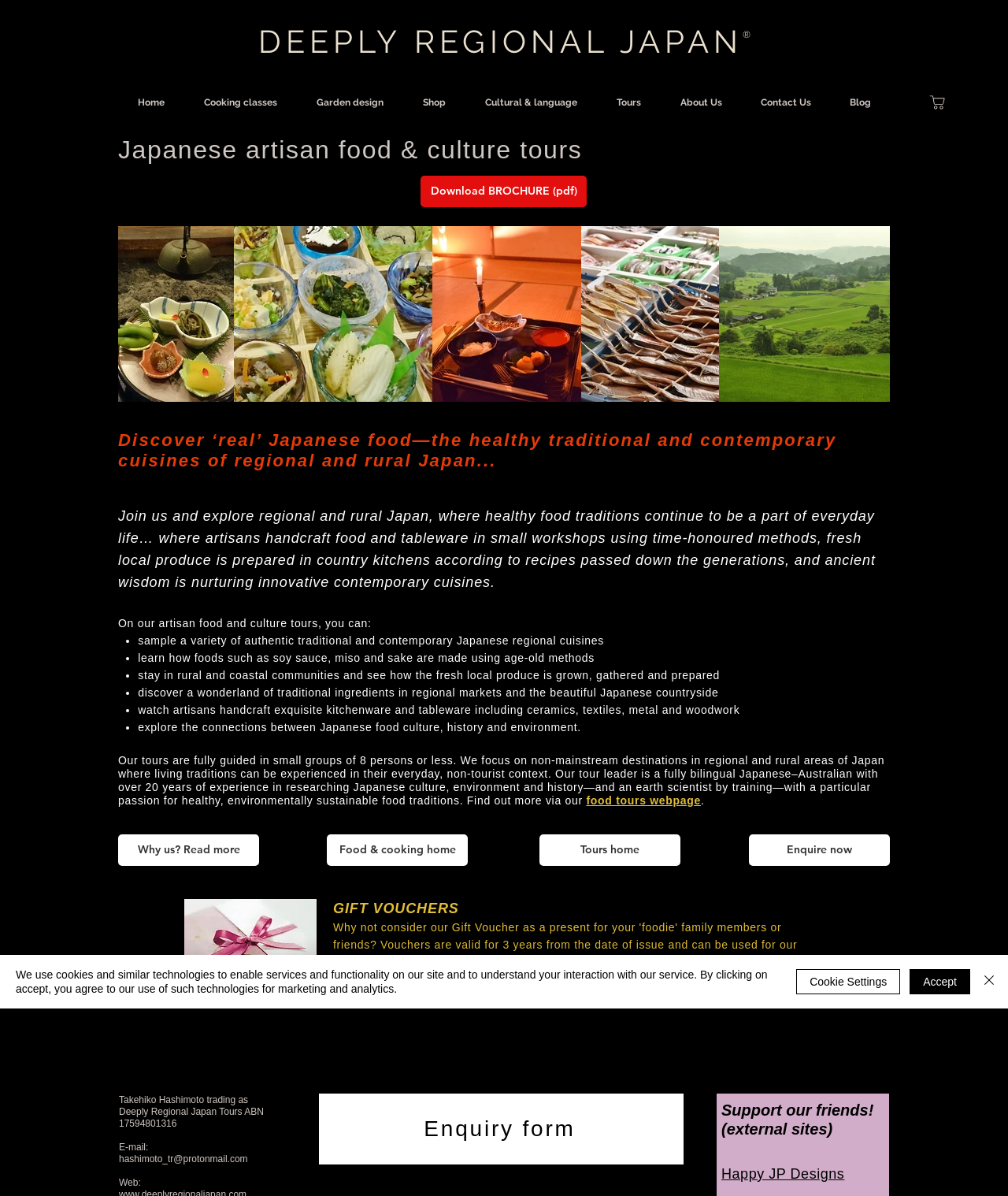What is the purpose of the 'Enquire now' link?
Answer the question based on the image using a single word or a brief phrase.

To enquire about the tours